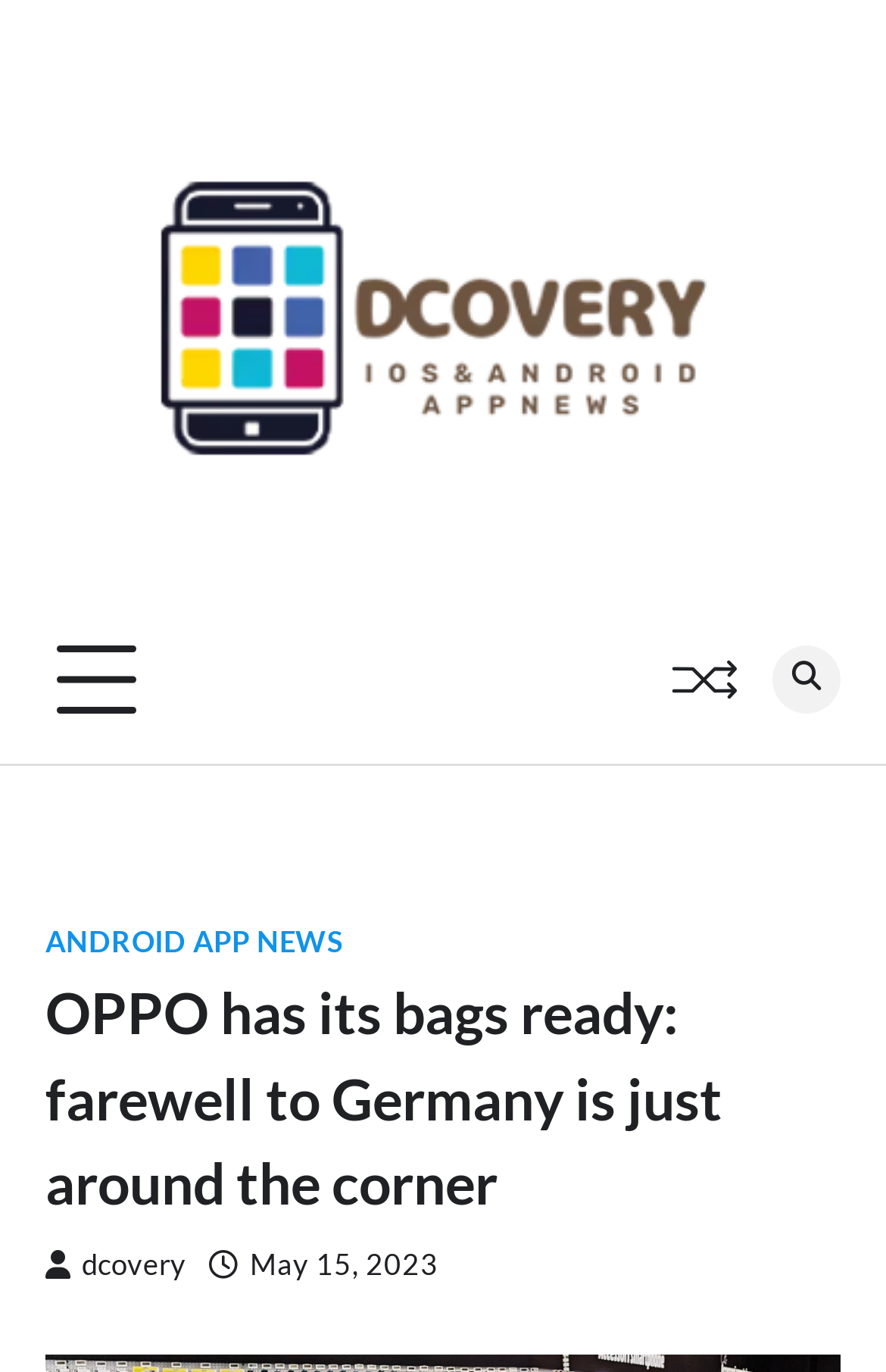Answer the question below in one word or phrase:
What is the date of the news article?

May 15, 2023